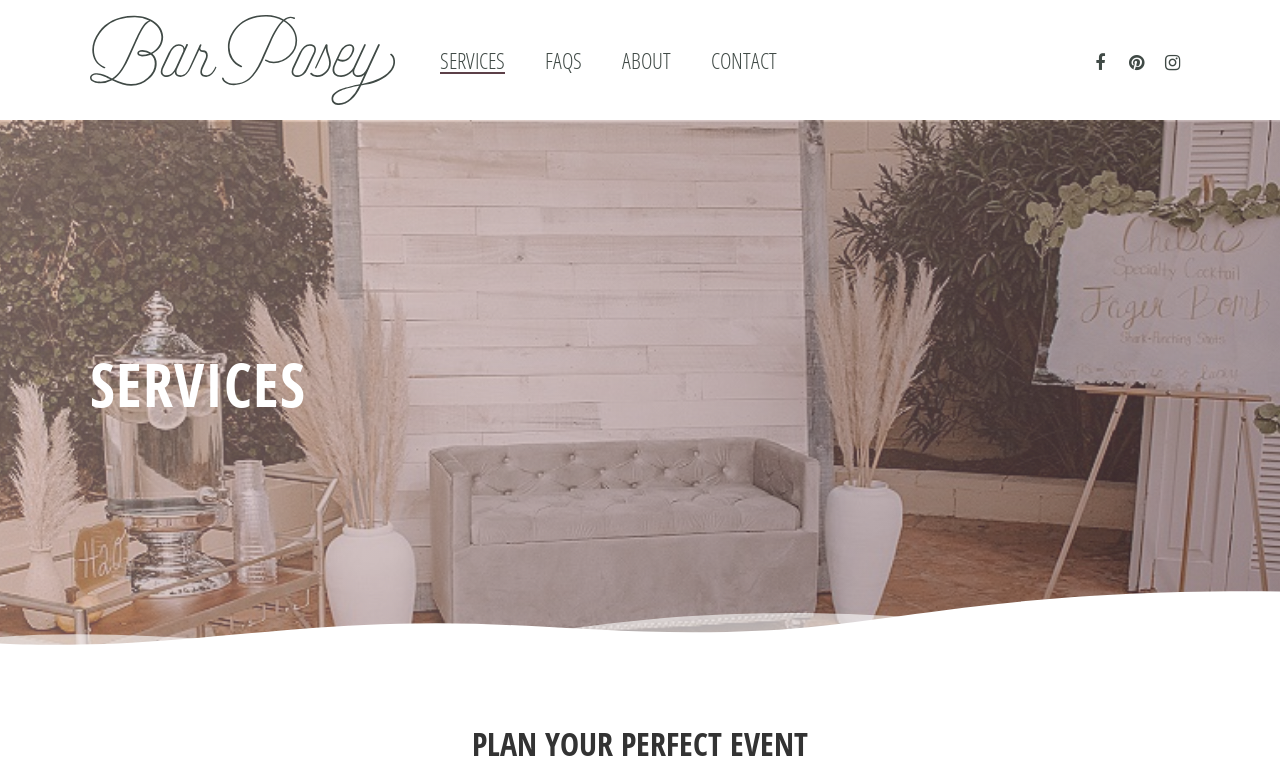Give a detailed account of the webpage's layout and content.

The webpage is about Bar Posey, a company offering bar services and rentals for events such as weddings and baby showers. At the top left of the page, there is a logo with the text "Bar Posey" which is also a link. Below the logo, there are five navigation links: "SERVICES", "FAQS", "ABOUT", "CONTACT", and three social media links represented by icons.

Below the navigation links, there is a large background image that spans the entire width of the page. The image takes up about 90% of the page's height.

On top of the background image, there are two headings. The first heading, "SERVICES", is located at the top left of the image. The second heading, "PLAN YOUR PERFECT EVENT", is located near the bottom of the image, centered horizontally.